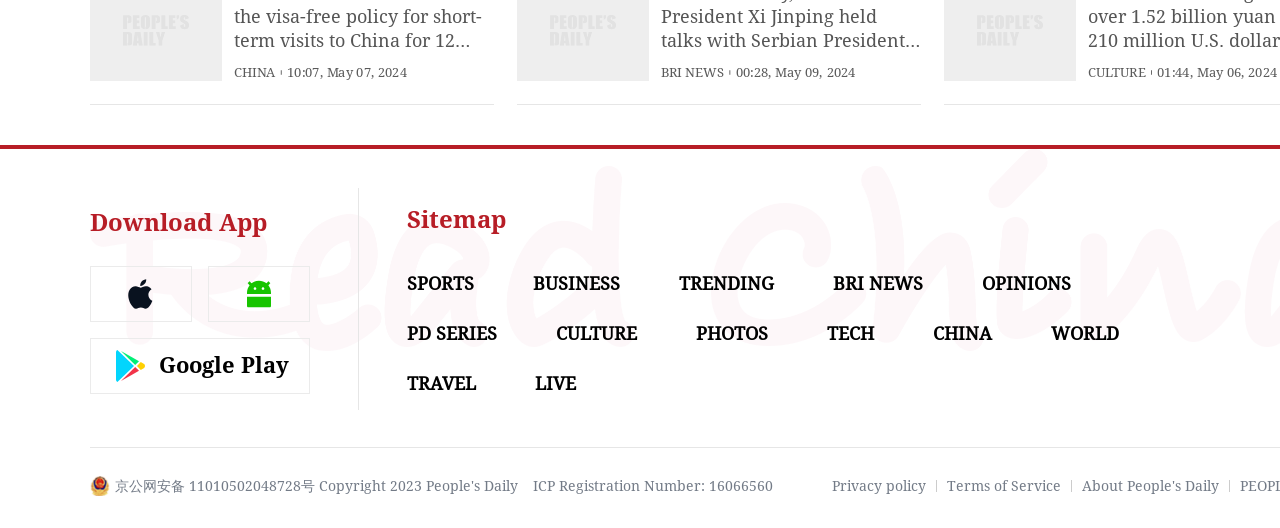Locate the bounding box coordinates of the region to be clicked to comply with the following instruction: "Visit the homepage of People's Daily English language App". The coordinates must be four float numbers between 0 and 1, in the form [left, top, right, bottom].

[0.07, 0.504, 0.15, 0.61]